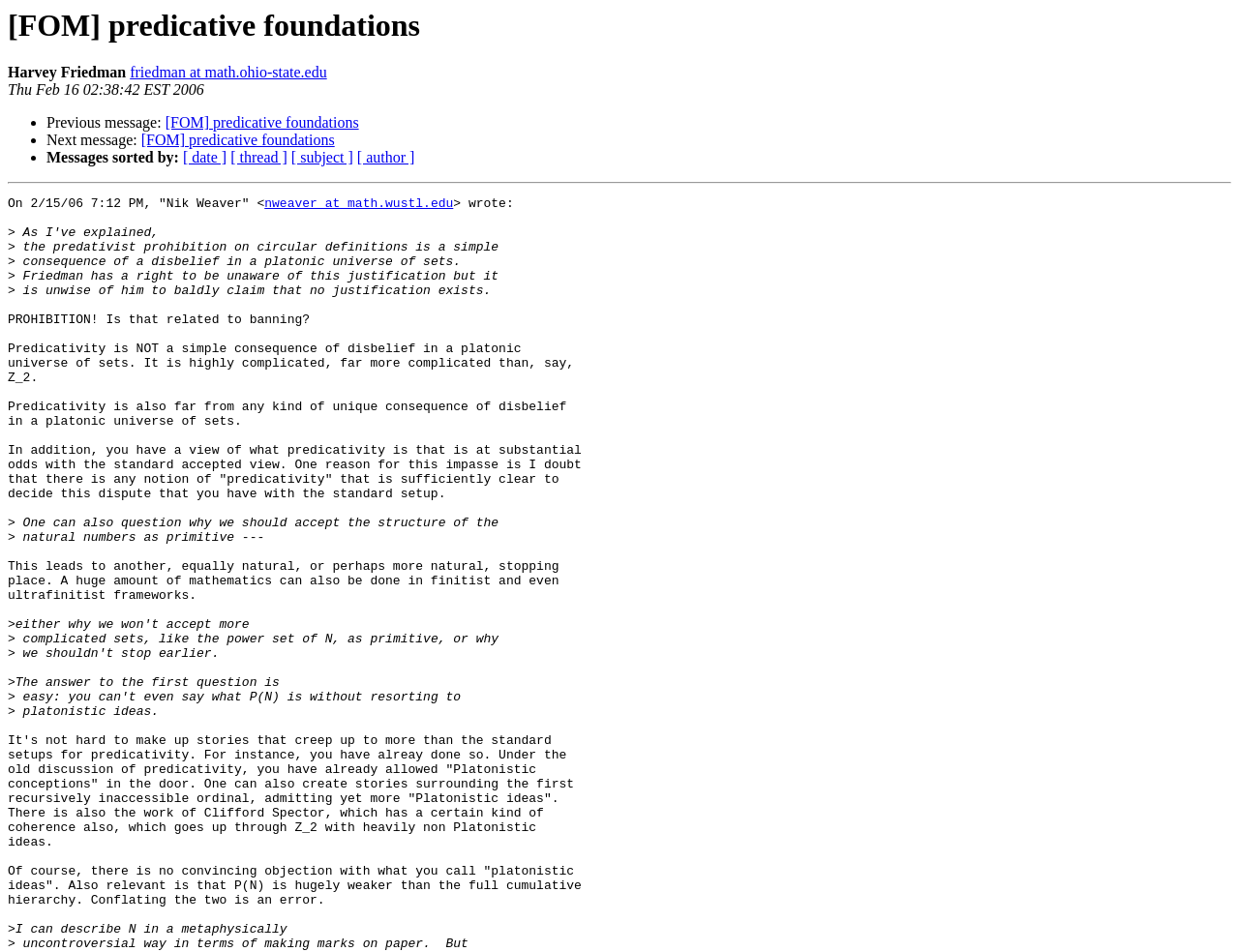Determine the bounding box coordinates of the section I need to click to execute the following instruction: "Contact Harvey Friedman". Provide the coordinates as four float numbers between 0 and 1, i.e., [left, top, right, bottom].

[0.105, 0.068, 0.264, 0.085]